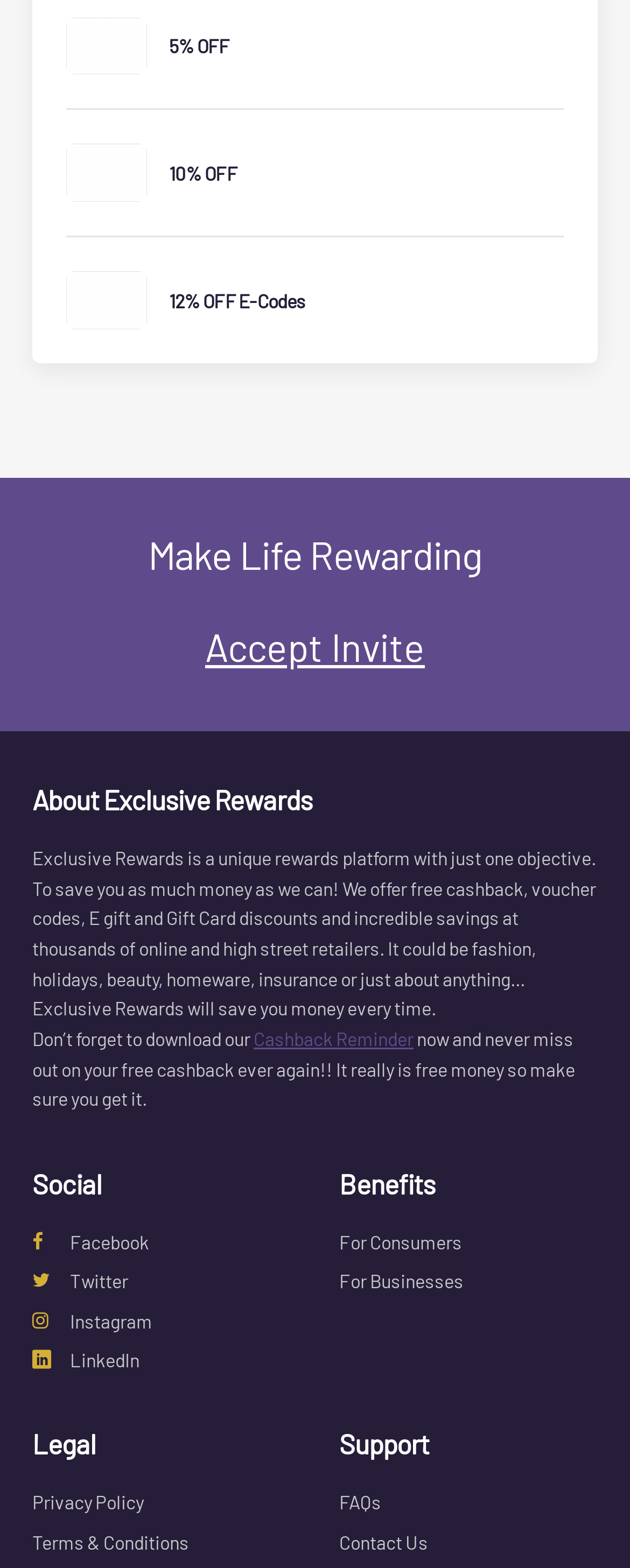Locate the bounding box coordinates of the element to click to perform the following action: 'View FAQs'. The coordinates should be given as four float values between 0 and 1, in the form of [left, top, right, bottom].

[0.538, 0.951, 0.605, 0.965]